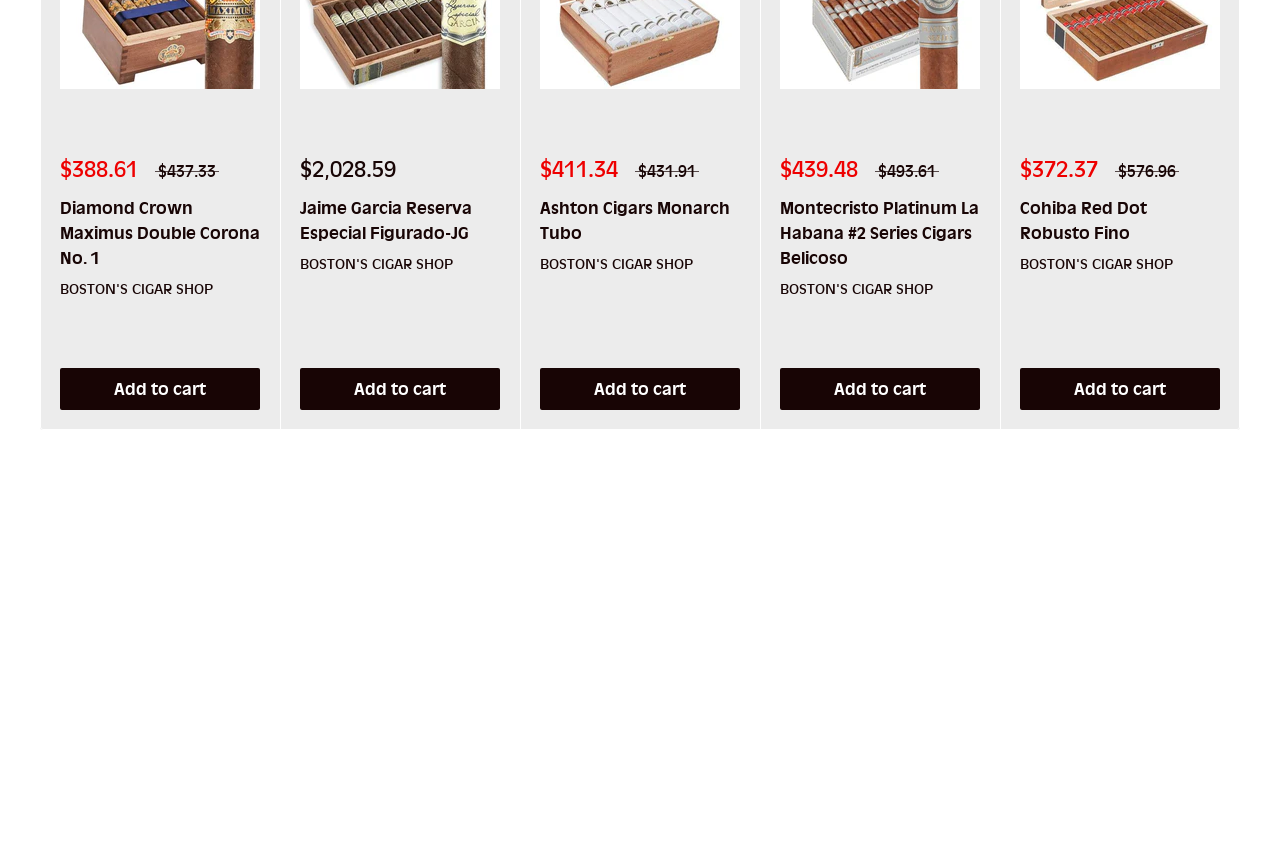Determine the bounding box coordinates of the clickable element necessary to fulfill the instruction: "View details of Montecristo Platinum La Habana #2 Series Cigars Belicoso". Provide the coordinates as four float numbers within the 0 to 1 range, i.e., [left, top, right, bottom].

[0.609, 0.233, 0.766, 0.321]